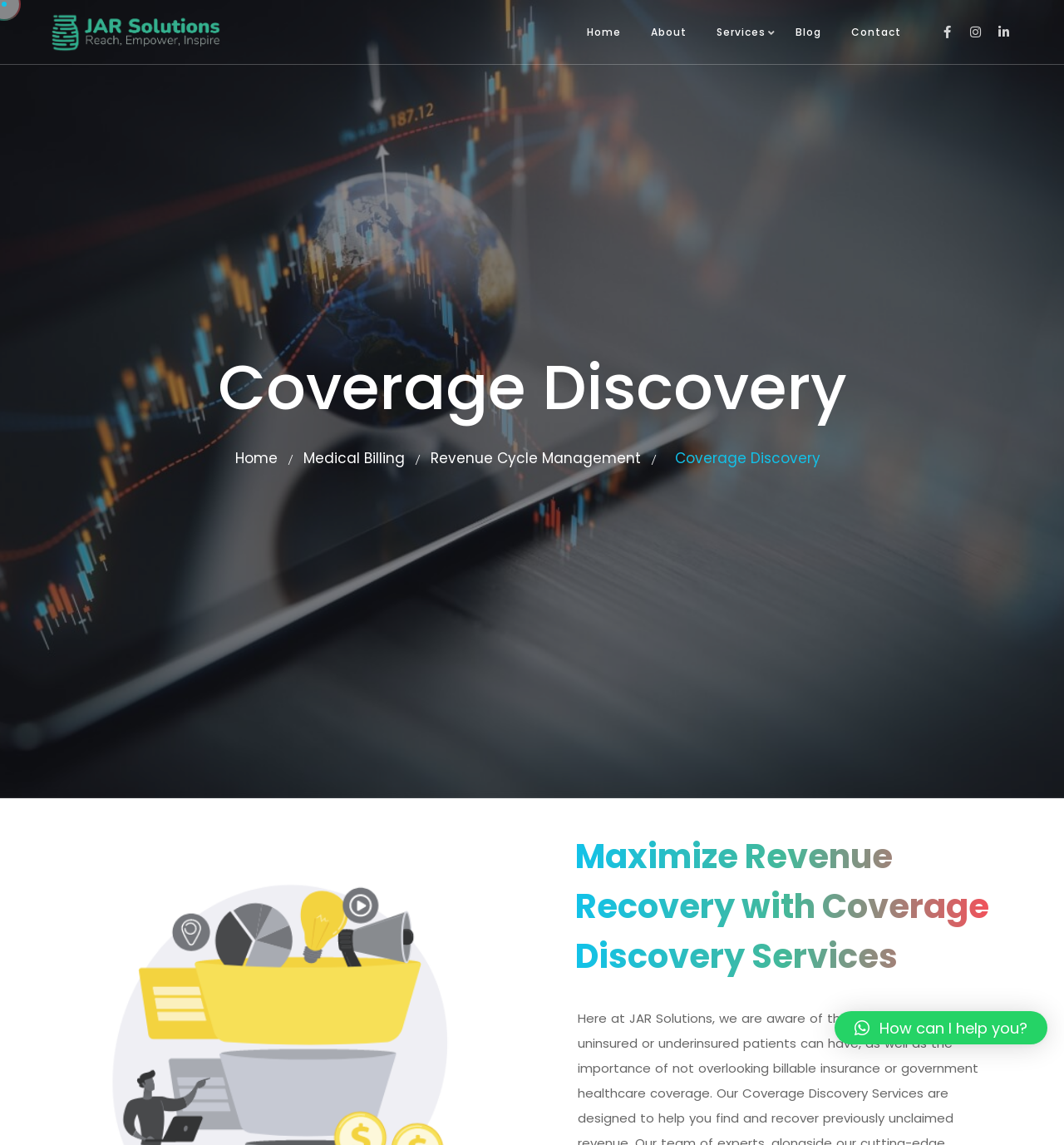How many links are in the top navigation menu?
Provide an in-depth and detailed explanation in response to the question.

The top navigation menu has links to 'Home', 'About', 'Services', 'Blog', and 'Contact', which totals 5 links.